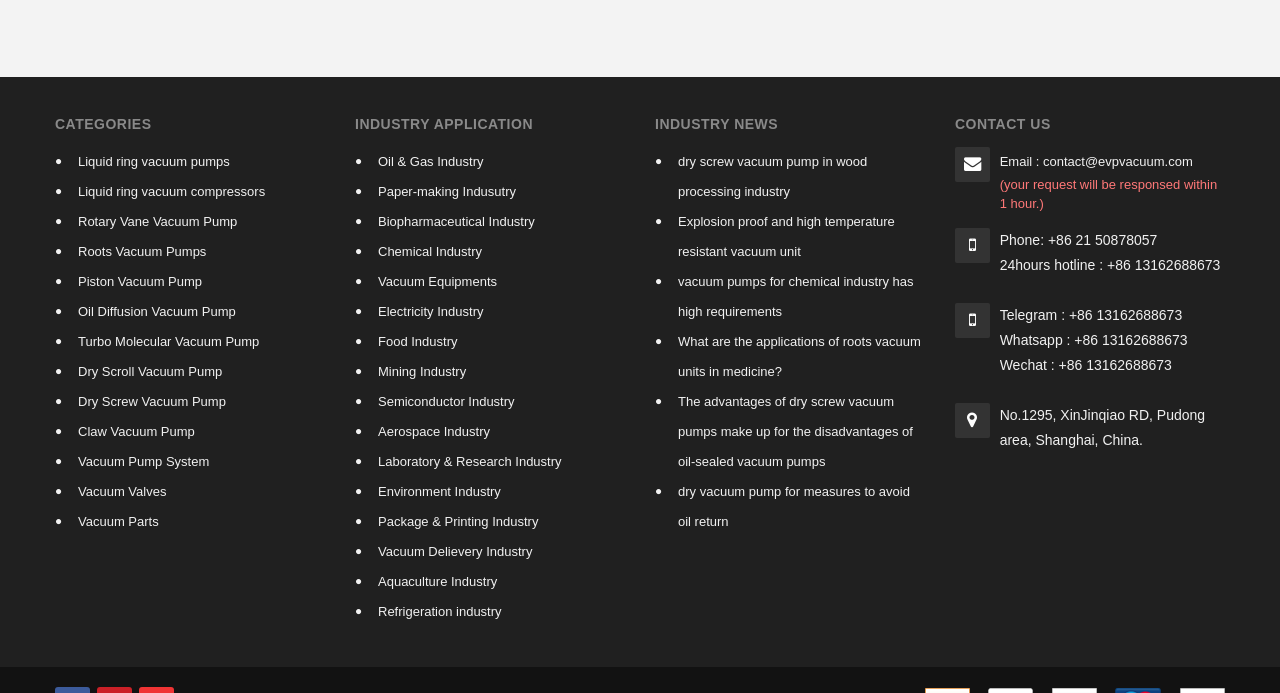Point out the bounding box coordinates of the section to click in order to follow this instruction: "Click on Liquid ring vacuum pumps".

[0.061, 0.213, 0.254, 0.256]